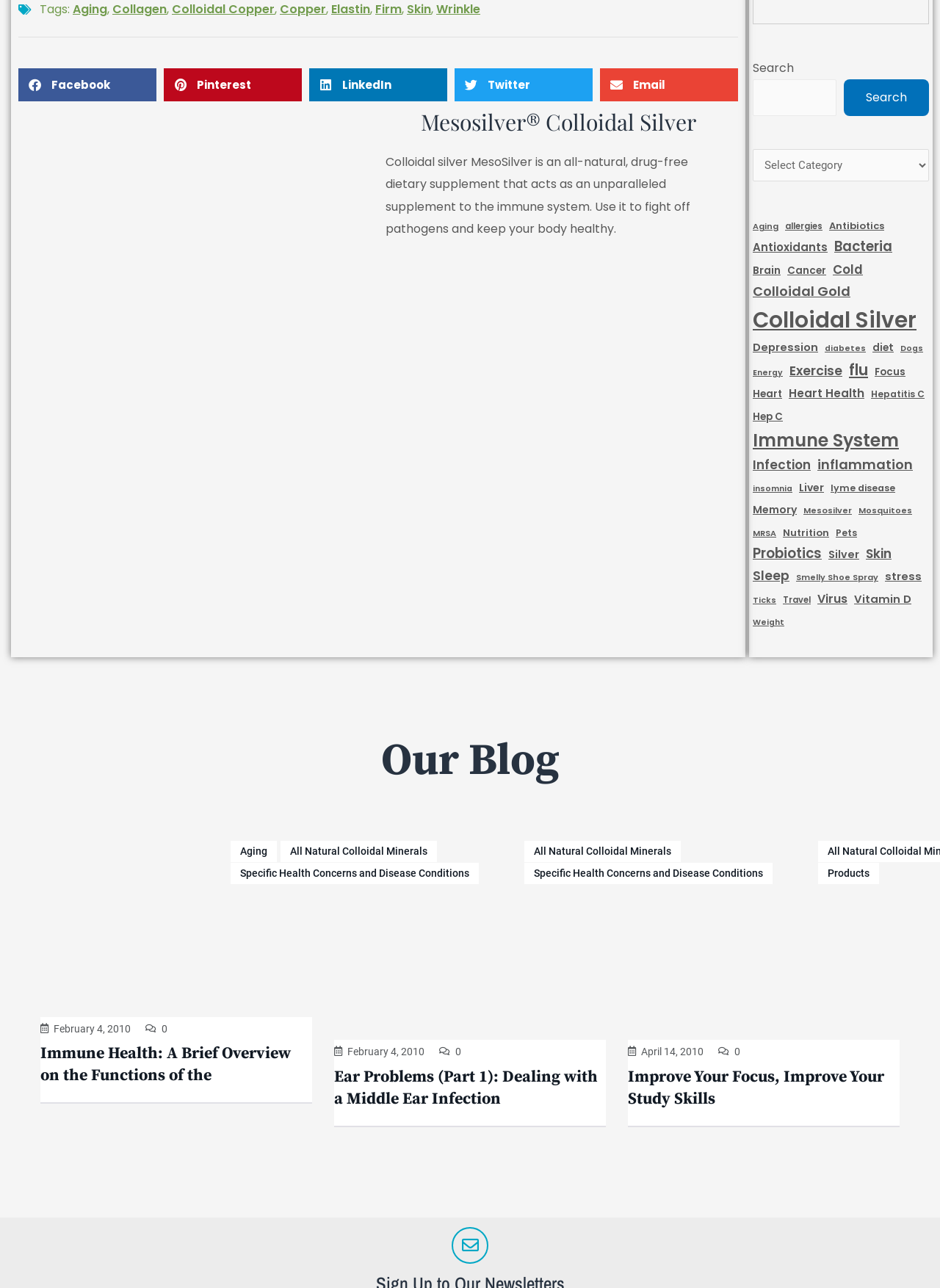Determine the coordinates of the bounding box for the clickable area needed to execute this instruction: "Read the blog post 'Immune Health: A Brief Overview on the Functions of the Immune System'".

[0.043, 0.641, 0.332, 0.781]